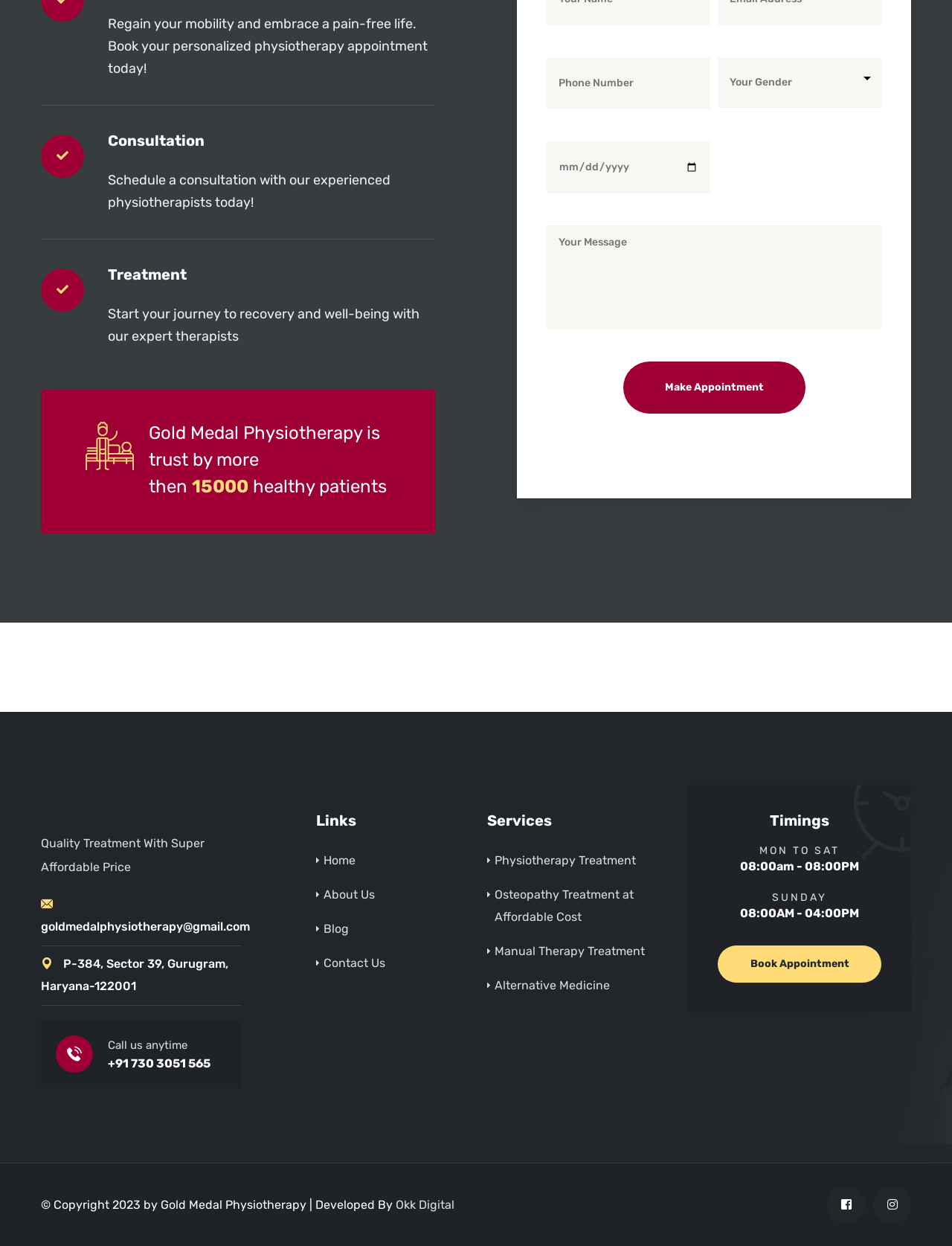Using the information shown in the image, answer the question with as much detail as possible: What is the name of the email address to contact?

I found the email address by looking at the link element with the text 'goldmedalphysiotherapy@gmail.com' which is located at the bottom of the page, near the 'Quality Treatment With Super Affordable Price' text.